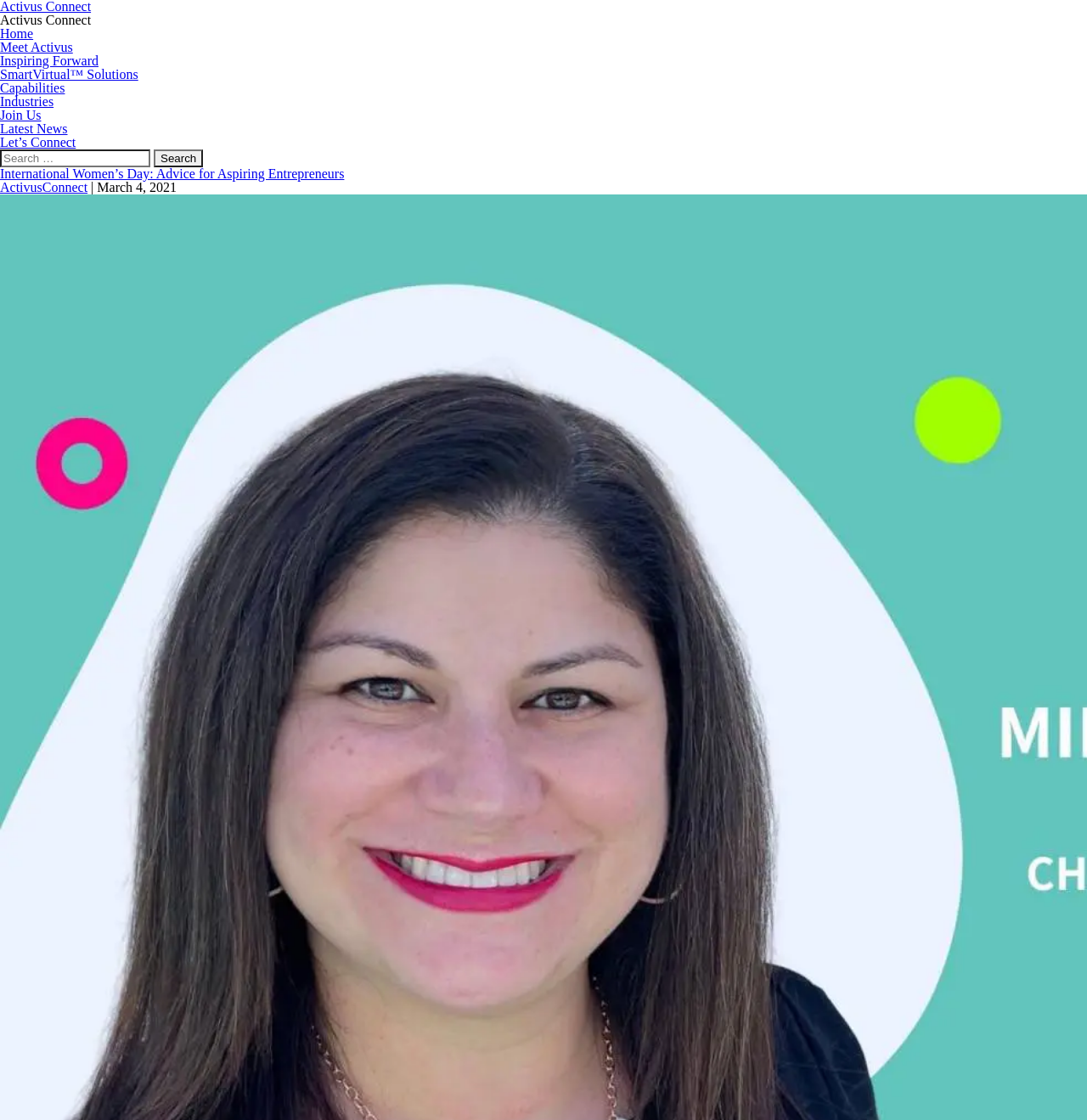Identify the bounding box of the UI element described as follows: "Industries". Provide the coordinates as four float numbers in the range of 0 to 1 [left, top, right, bottom].

[0.0, 0.084, 0.049, 0.097]